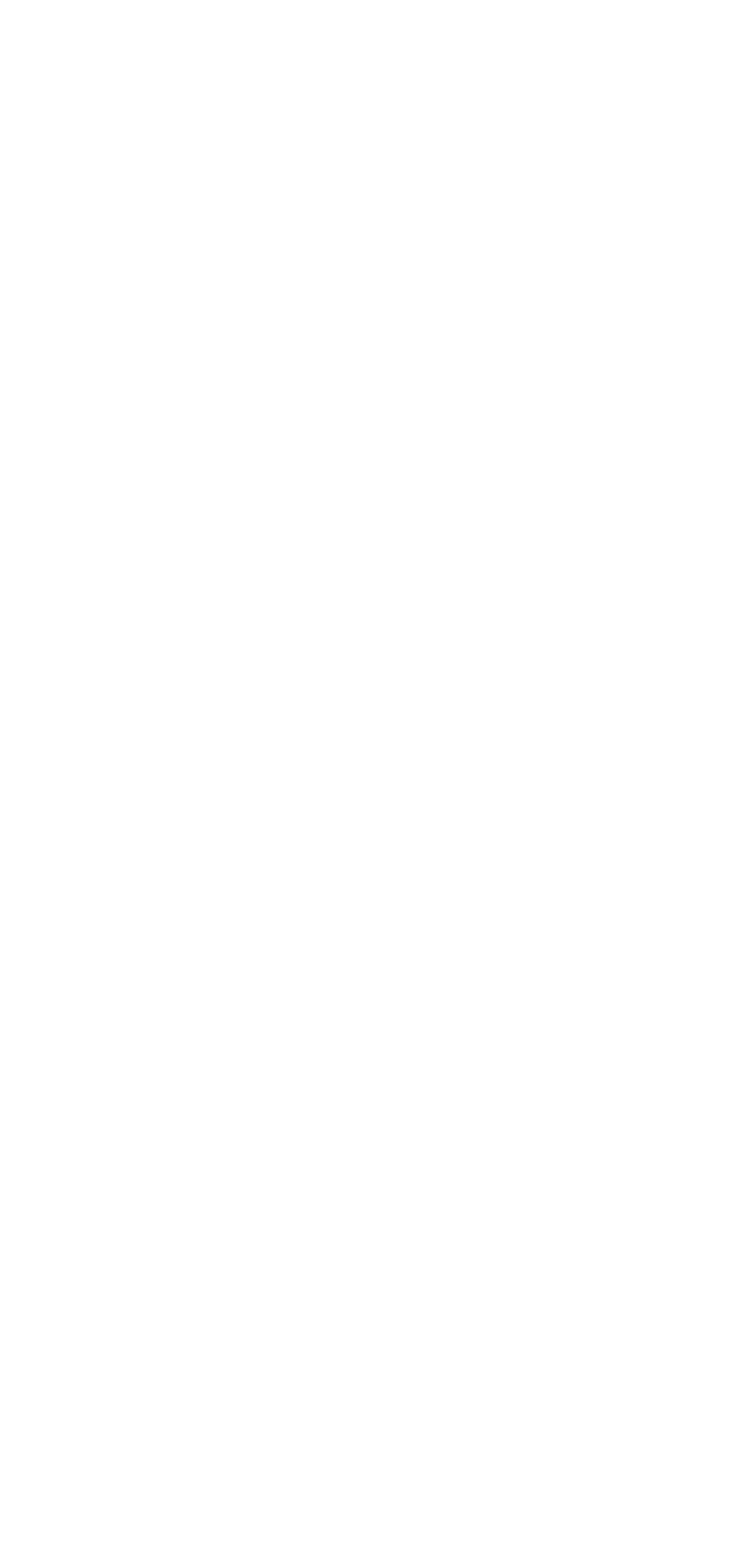Given the element description Comic Books, predict the bounding box coordinates for the UI element in the webpage screenshot. The format should be (top-left x, top-left y, bottom-right x, bottom-right y), and the values should be between 0 and 1.

[0.459, 0.086, 0.746, 0.112]